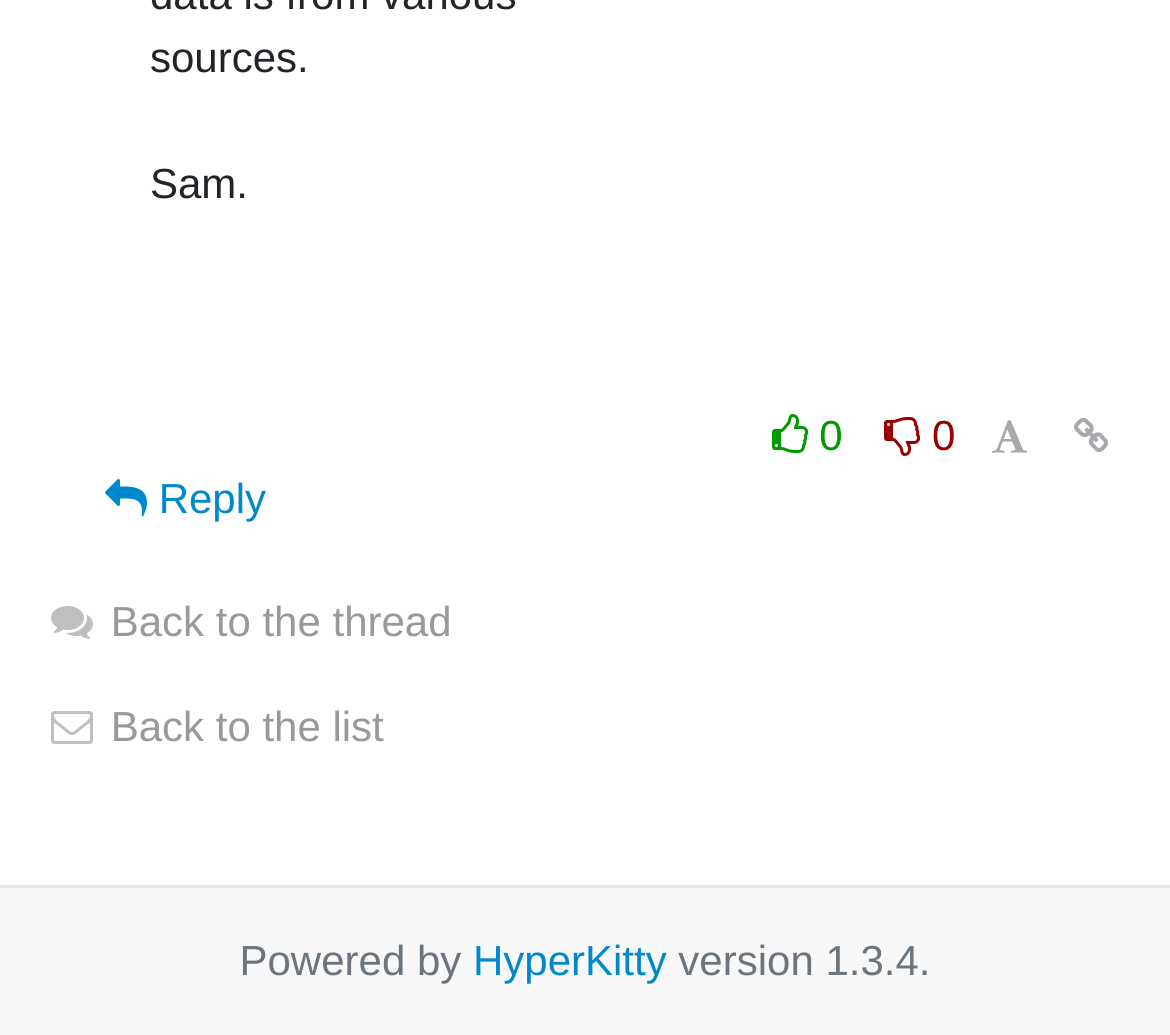Provide the bounding box coordinates of the HTML element described by the text: "Back to the list". The coordinates should be in the format [left, top, right, bottom] with values between 0 and 1.

[0.038, 0.679, 0.328, 0.726]